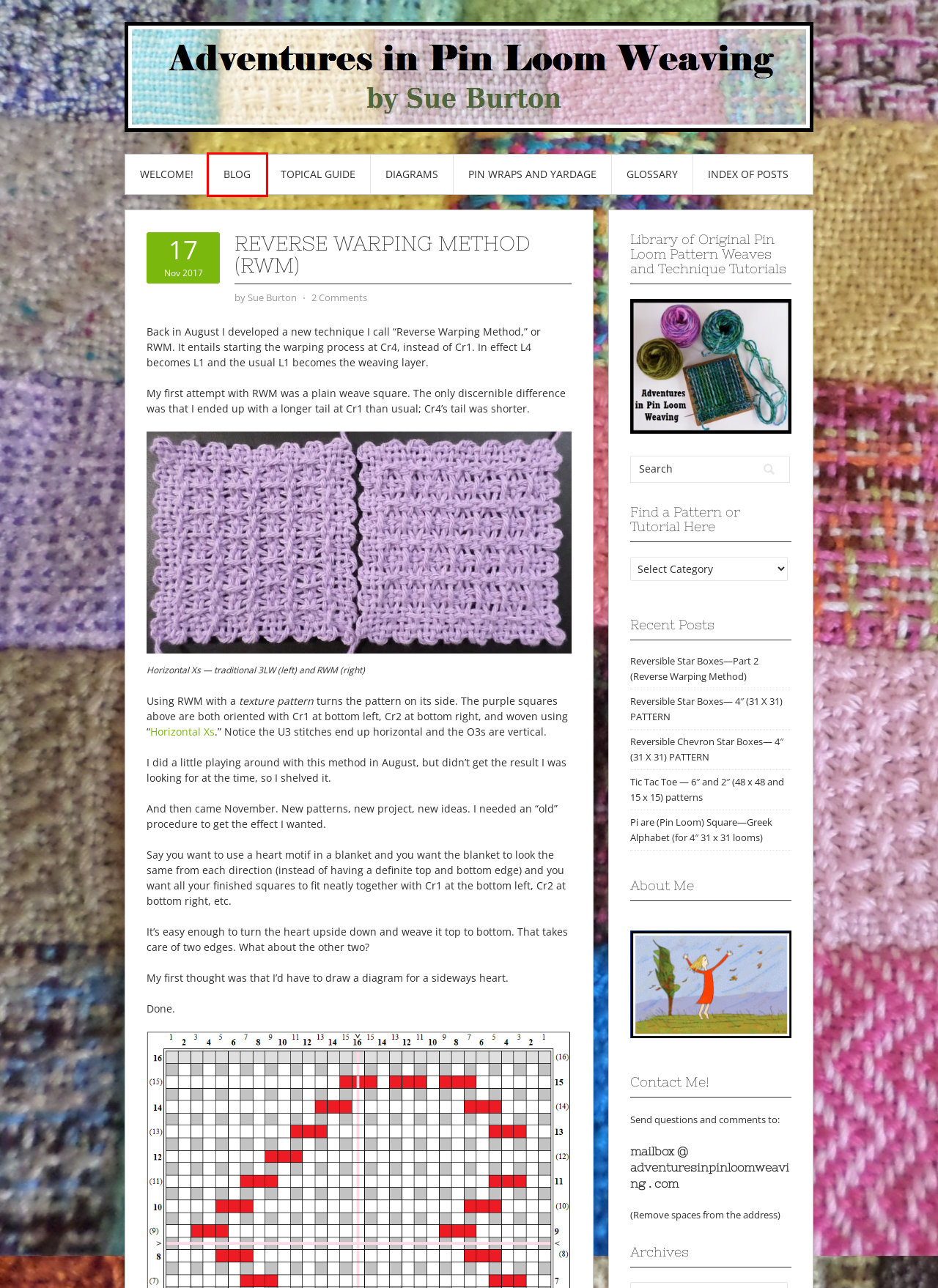Examine the screenshot of a webpage with a red bounding box around a specific UI element. Identify which webpage description best matches the new webpage that appears after clicking the element in the red bounding box. Here are the candidates:
A. Reversible Chevron Star Boxes— 4″ (31 X 31) PATTERN – Adventures in Pin Loom Weaving
B. Reversible Star Boxes— 4″ (31 X 31) PATTERN – Adventures in Pin Loom Weaving
C. Reversible Star Boxes—Part 2 (Reverse Warping Method) – Adventures in Pin Loom Weaving
D. Index of Posts – Adventures in Pin Loom Weaving
E. Pi are (Pin Loom) Square—Greek Alphabet (for 4″ 31 x 31 looms) – Adventures in Pin Loom Weaving
F. Tic Tac Toe — 6″ and 2″ (48 x 48 and 15 x 15) patterns – Adventures in Pin Loom Weaving
G. Blog – Adventures in Pin Loom Weaving
H. Pin Wraps and Yardage – Adventures in Pin Loom Weaving

G